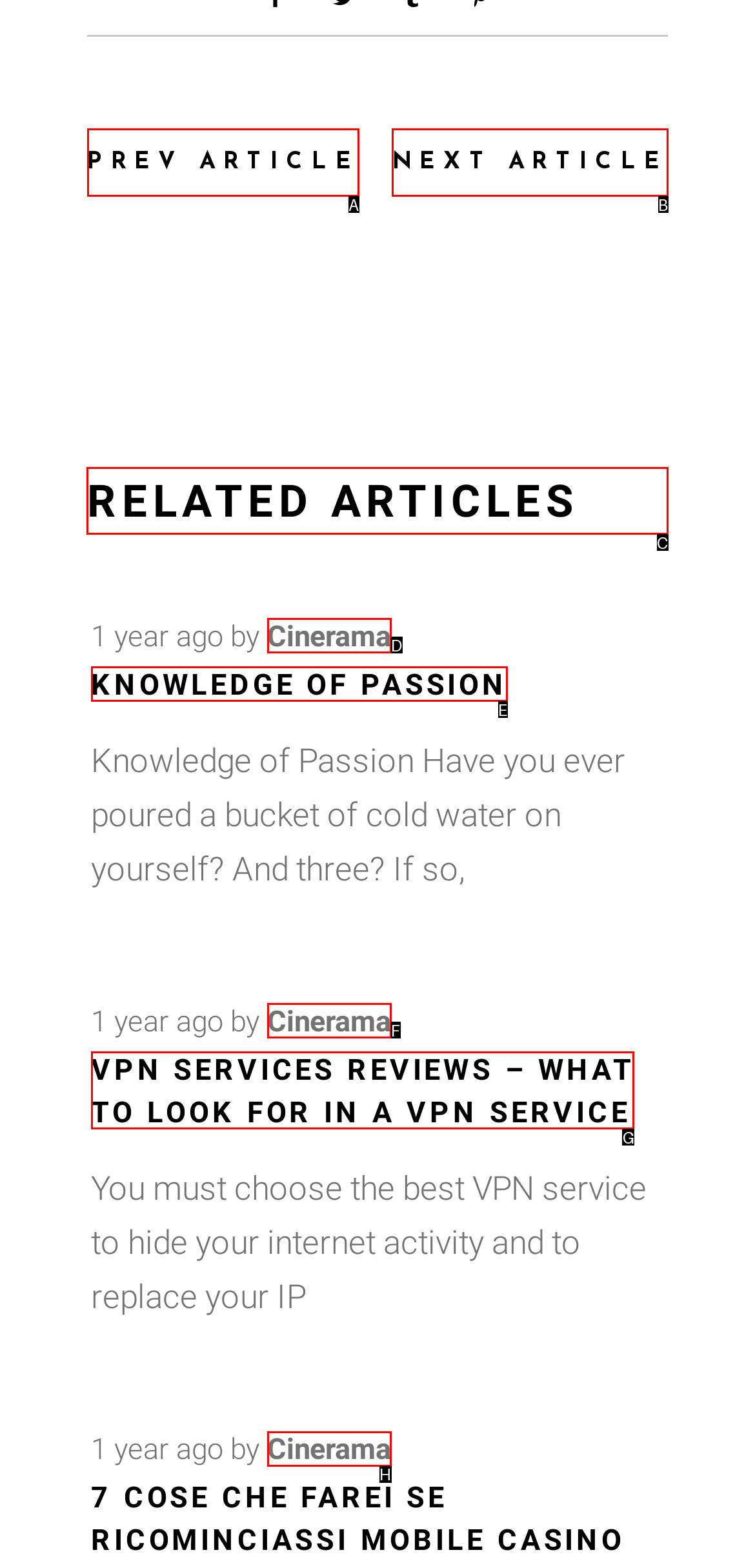Given the task: read related articles, indicate which boxed UI element should be clicked. Provide your answer using the letter associated with the correct choice.

C